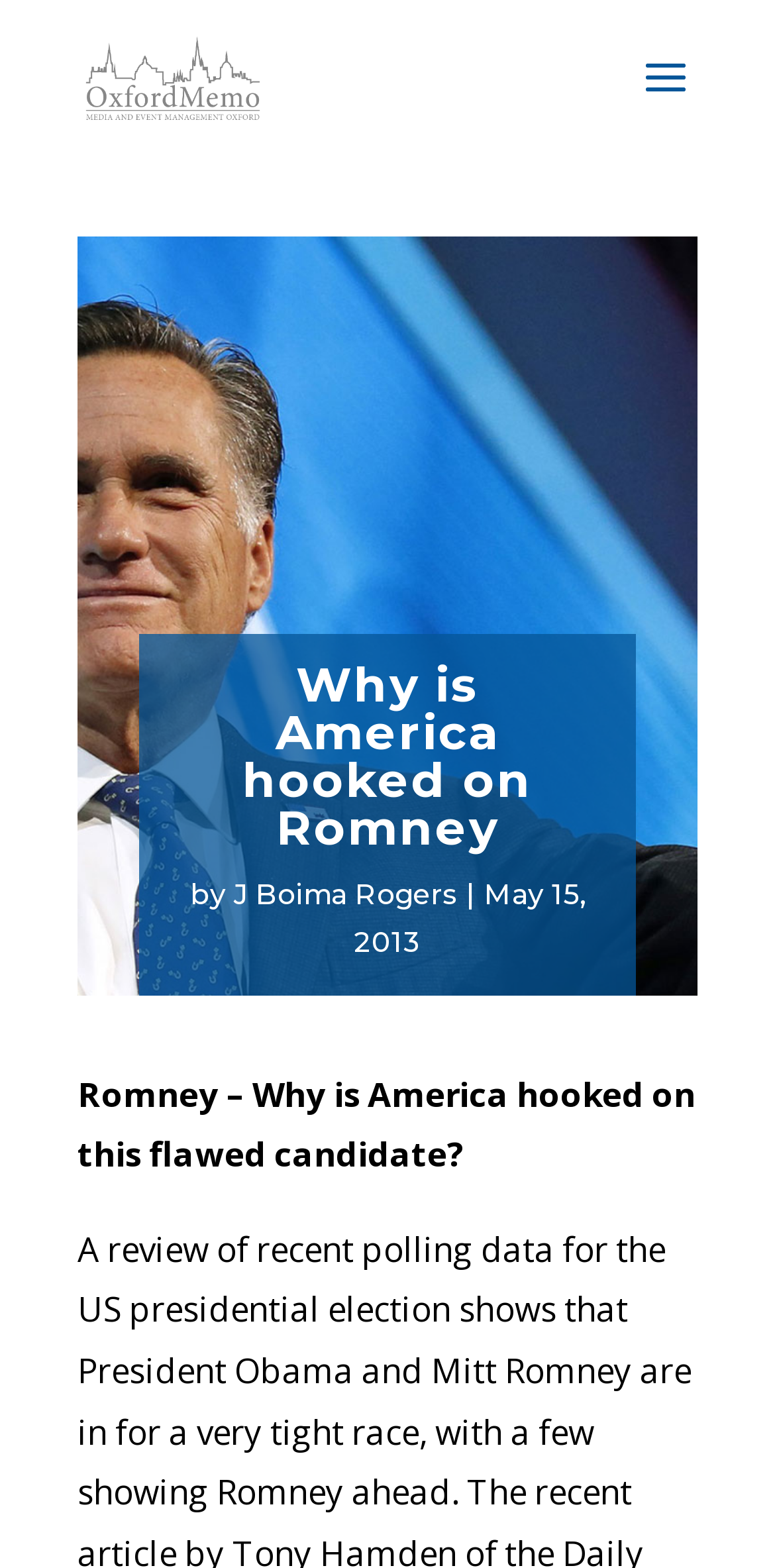Respond with a single word or phrase to the following question:
When was the article published?

May 15, 2013